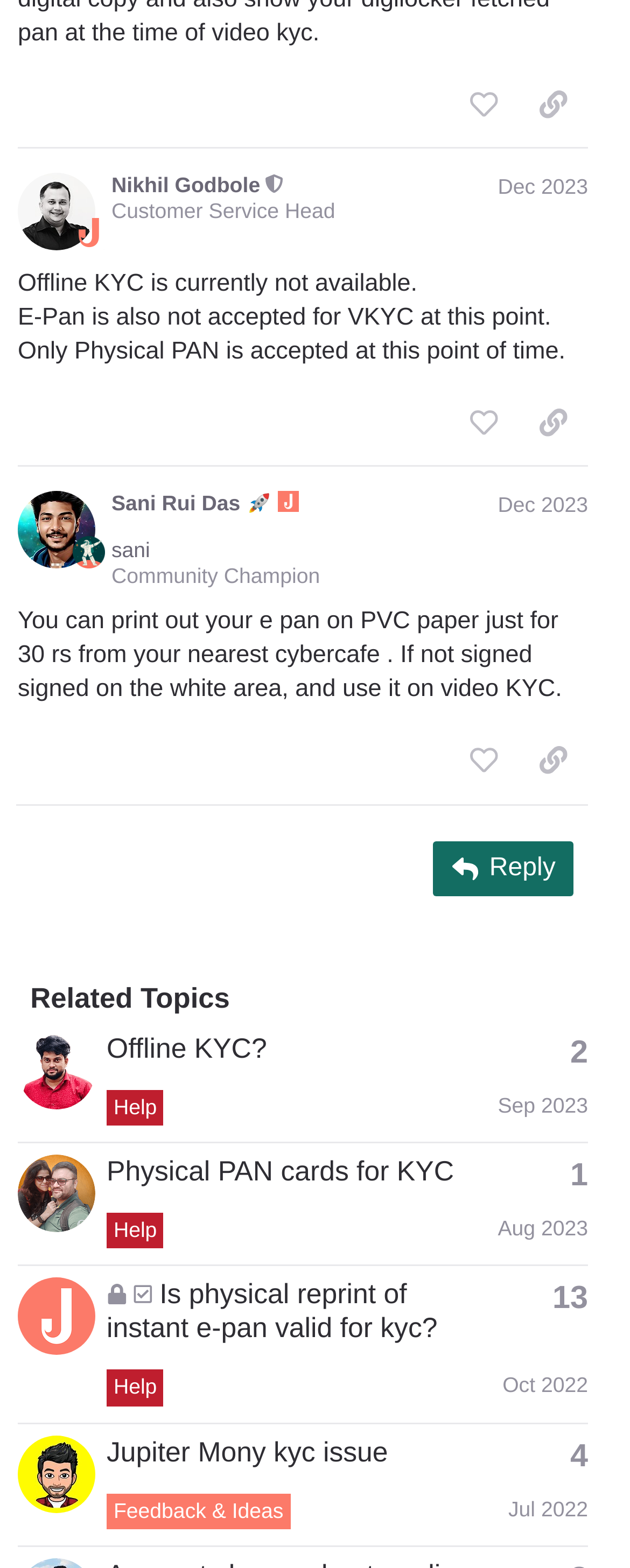How many posts are displayed on this page?
Based on the screenshot, answer the question with a single word or phrase.

4